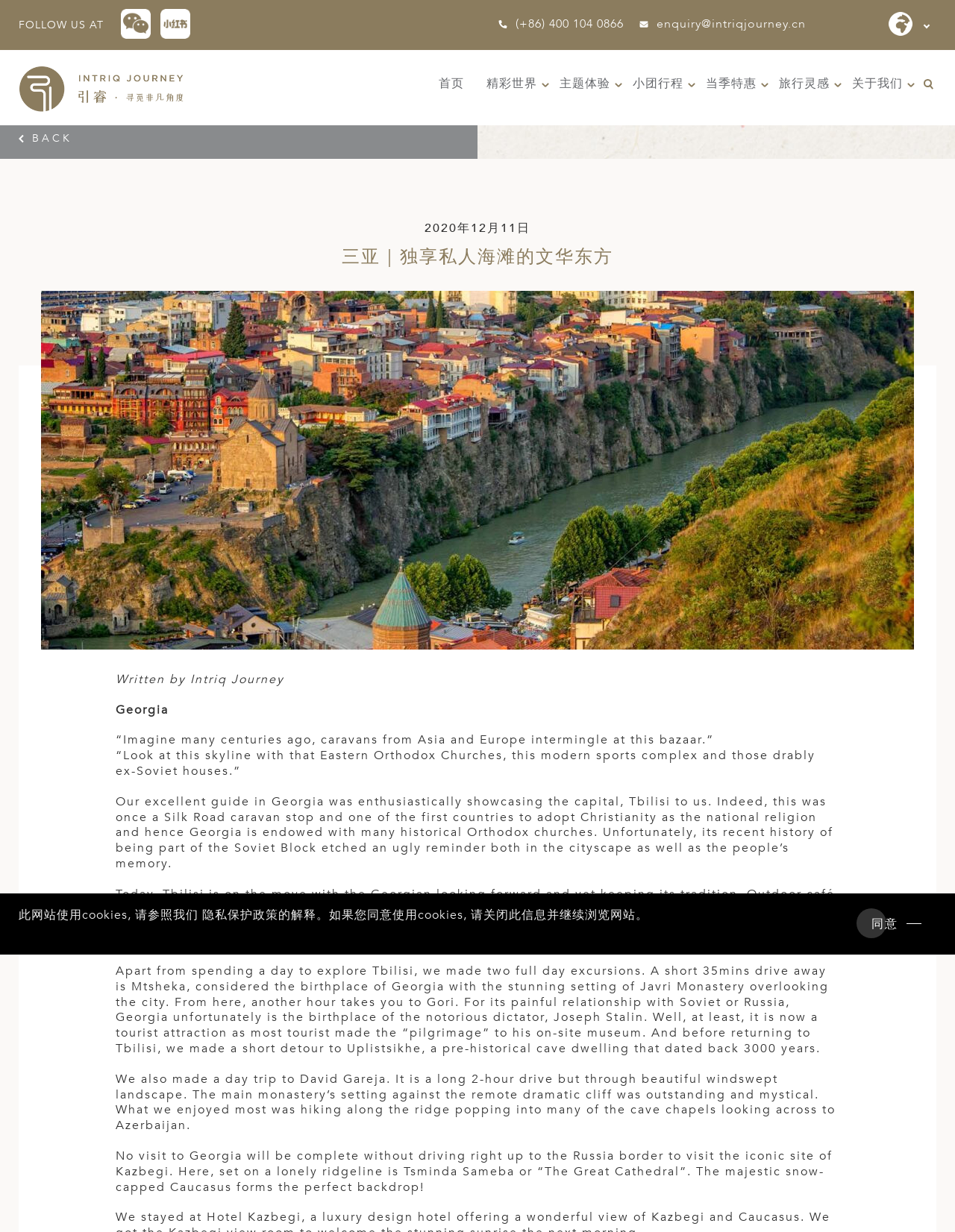What is the company name of the website?
Using the visual information, respond with a single word or phrase.

Intriq Journey